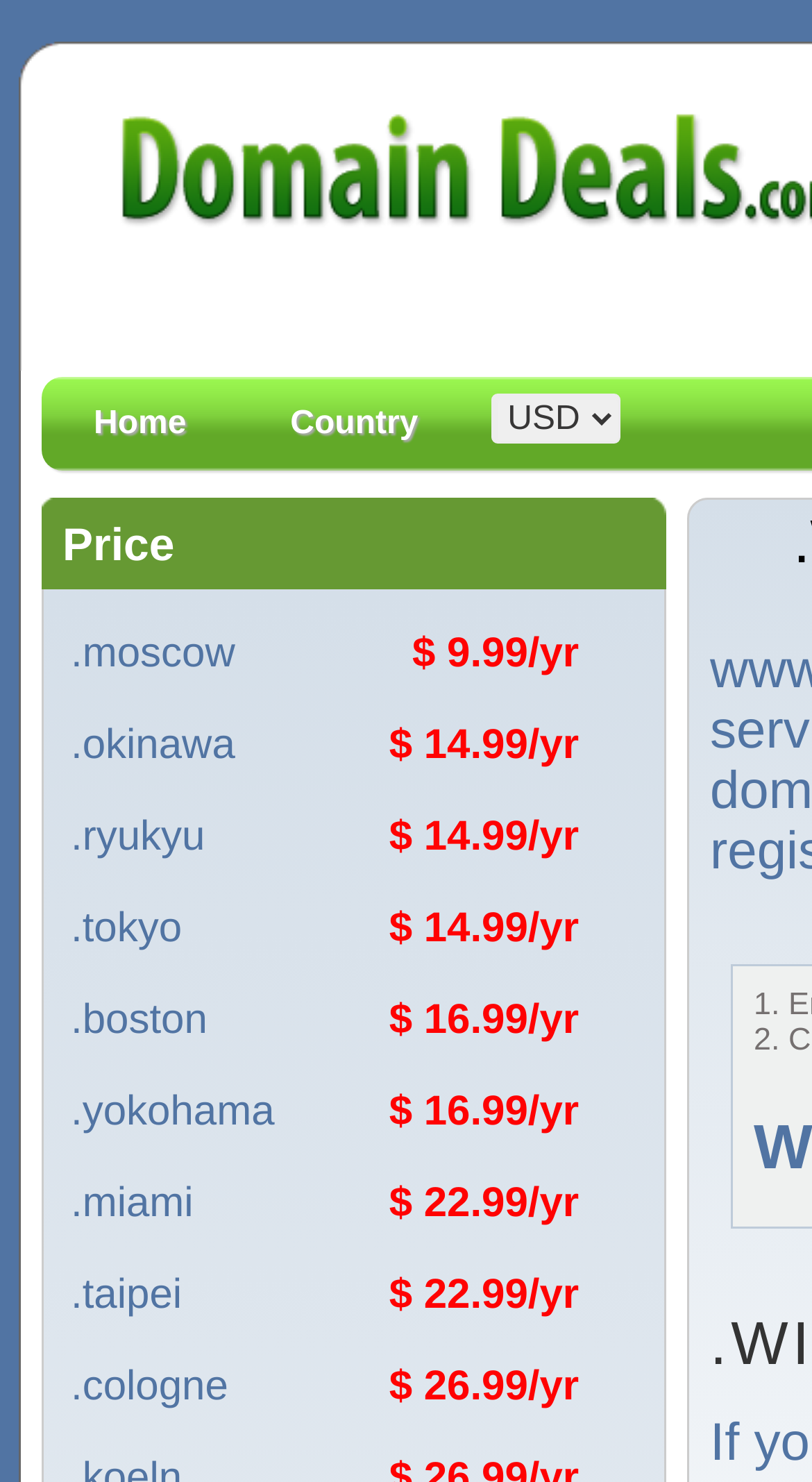Please provide a detailed answer to the question below based on the screenshot: 
What is the price of the .miami domain?

The price of the .miami domain can be found in the gridcell next to the .miami link, which displays the price as $22.99/yr.